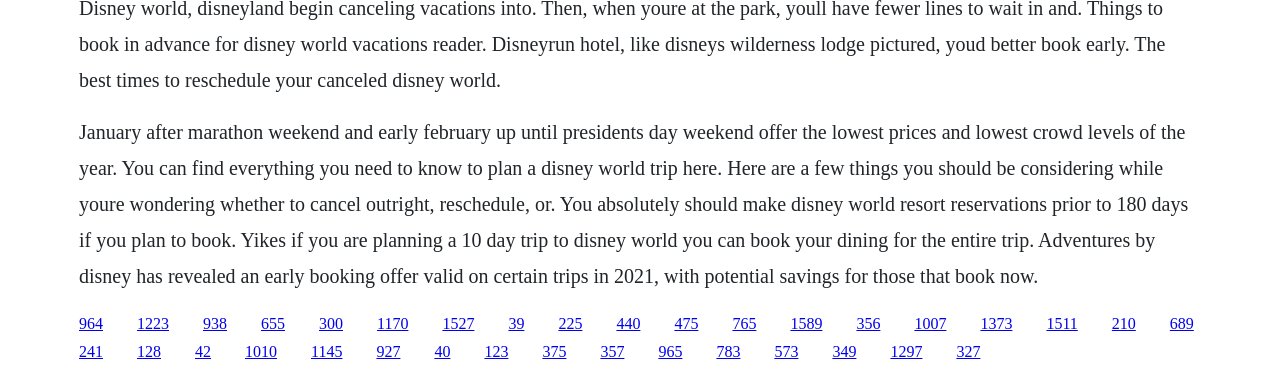Answer with a single word or phrase: 
How many links are present on the webpage?

35